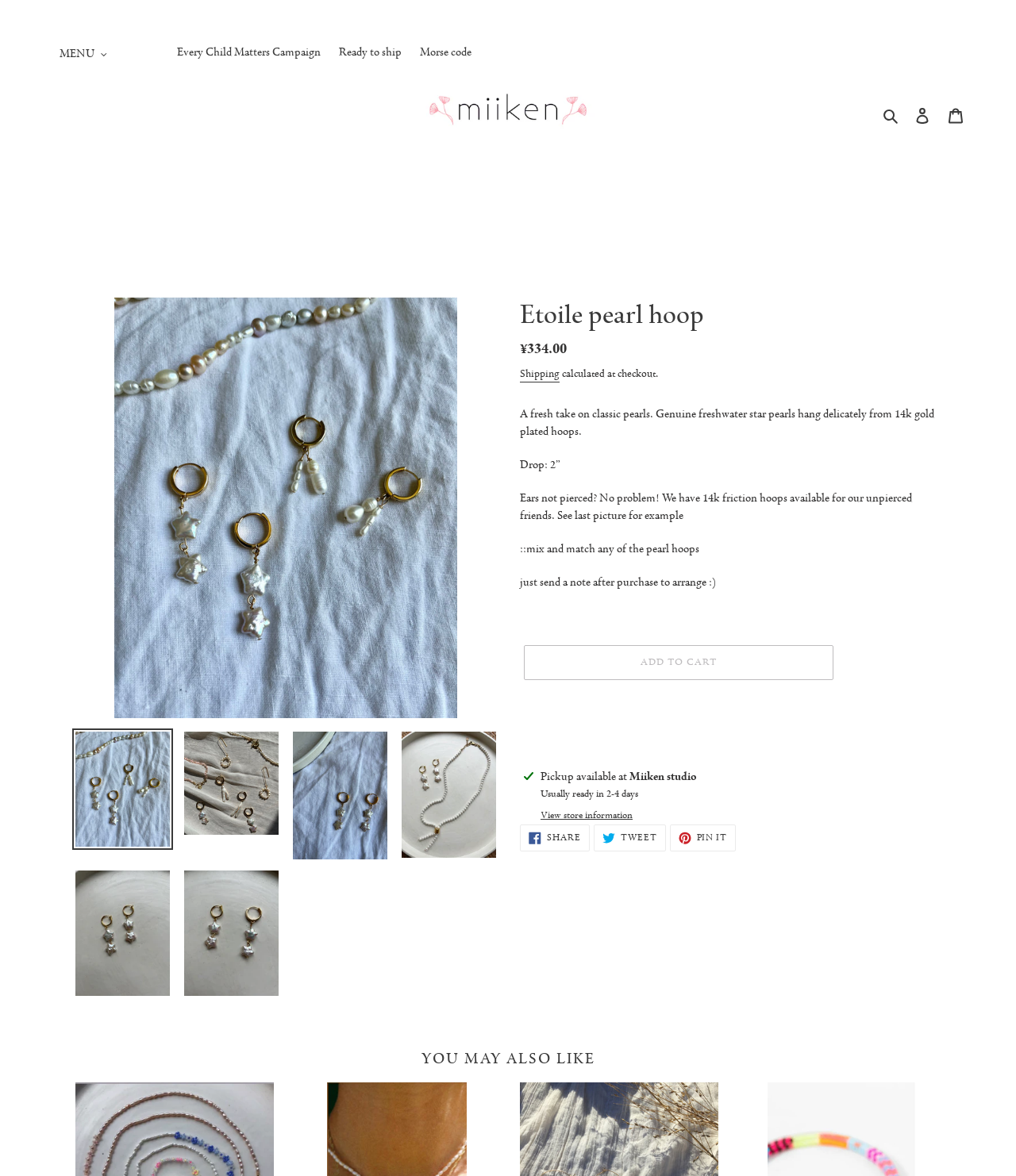Can you pinpoint the bounding box coordinates for the clickable element required for this instruction: "Search for a pattern"? The coordinates should be four float numbers between 0 and 1, i.e., [left, top, right, bottom].

None